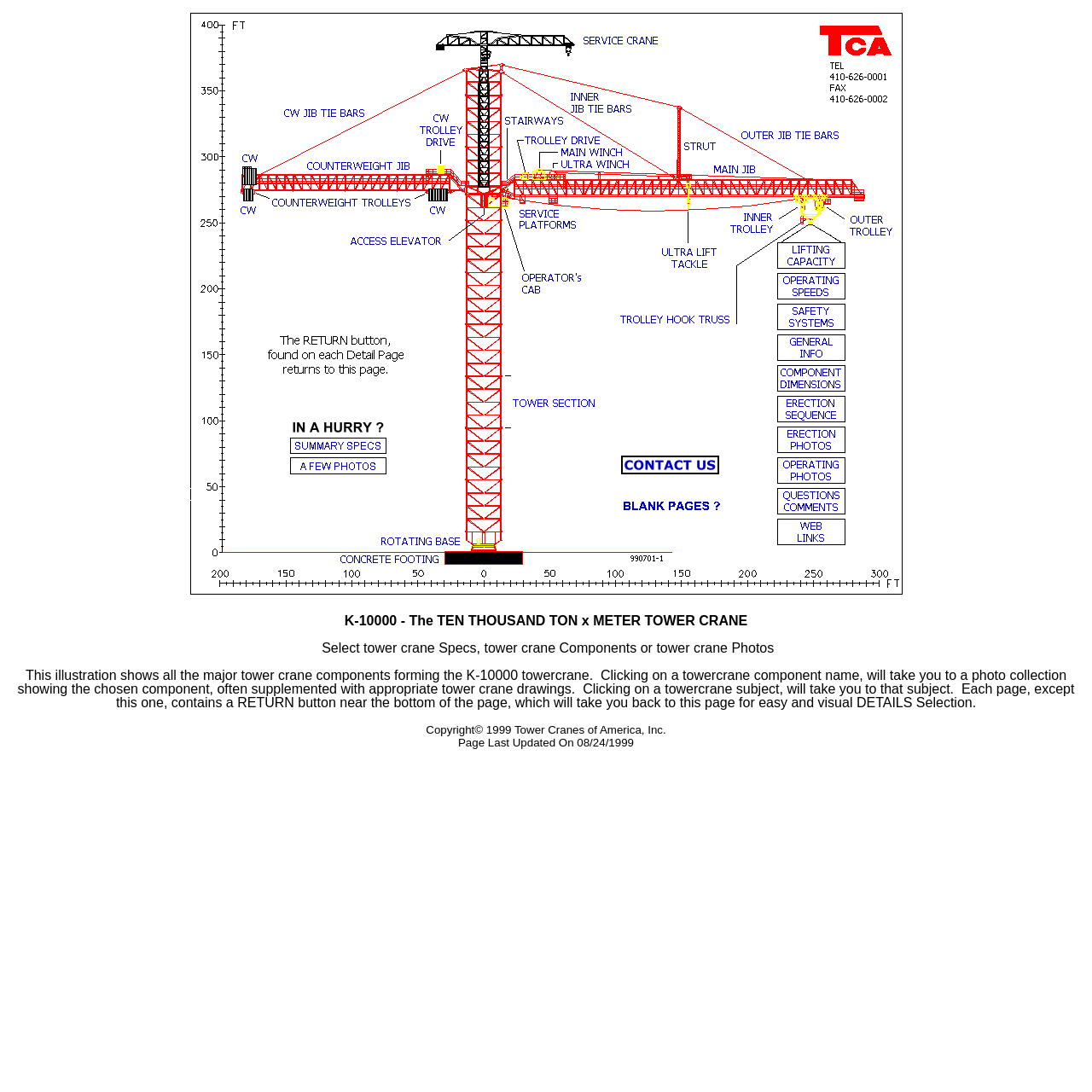What is the copyright year of Tower Cranes of America, Inc.?
Please provide a single word or phrase as your answer based on the screenshot.

1999